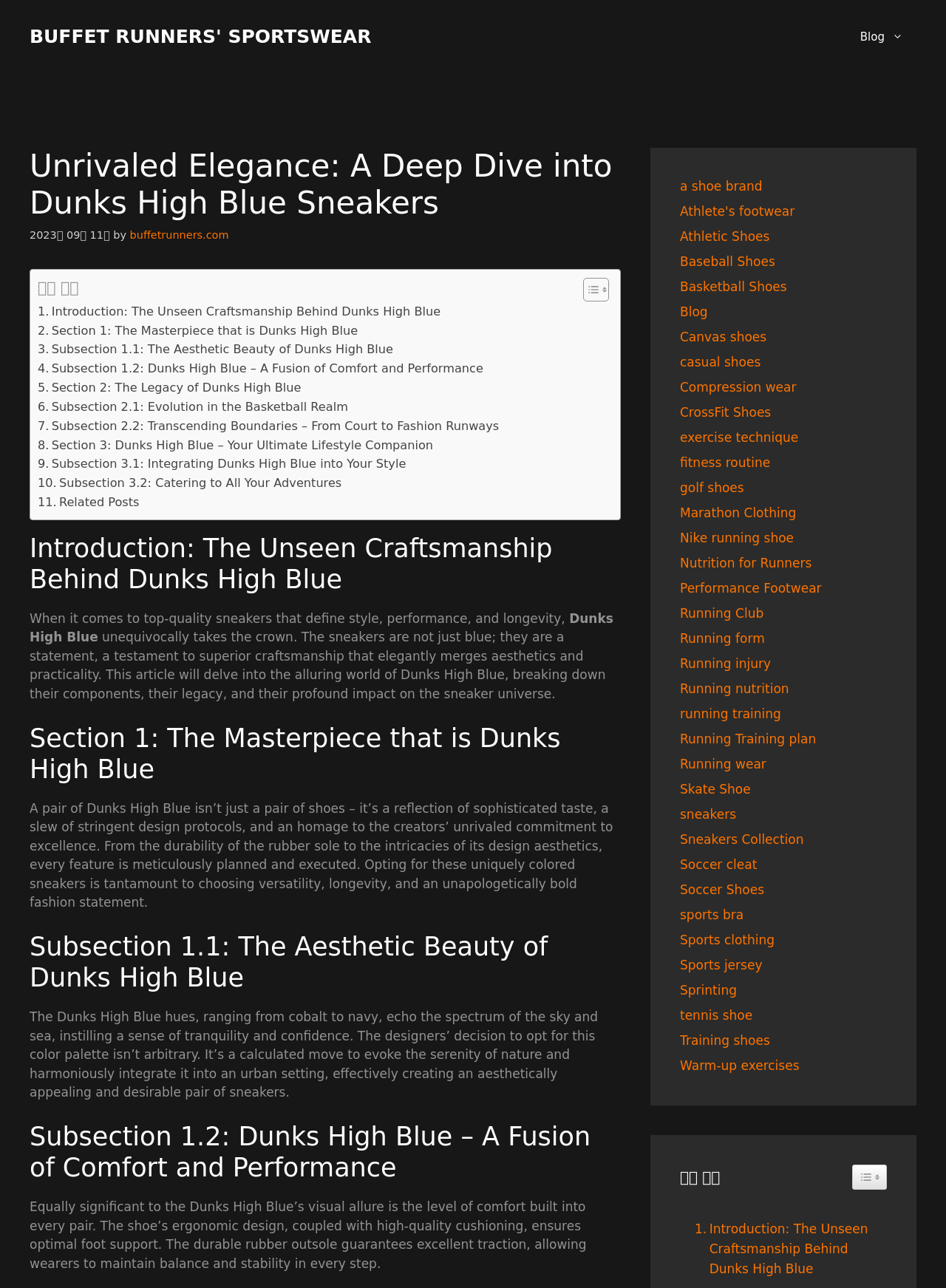What is the name of the section that discusses the legacy of Dunks High Blue sneakers?
Using the image as a reference, answer the question with a short word or phrase.

Section 2